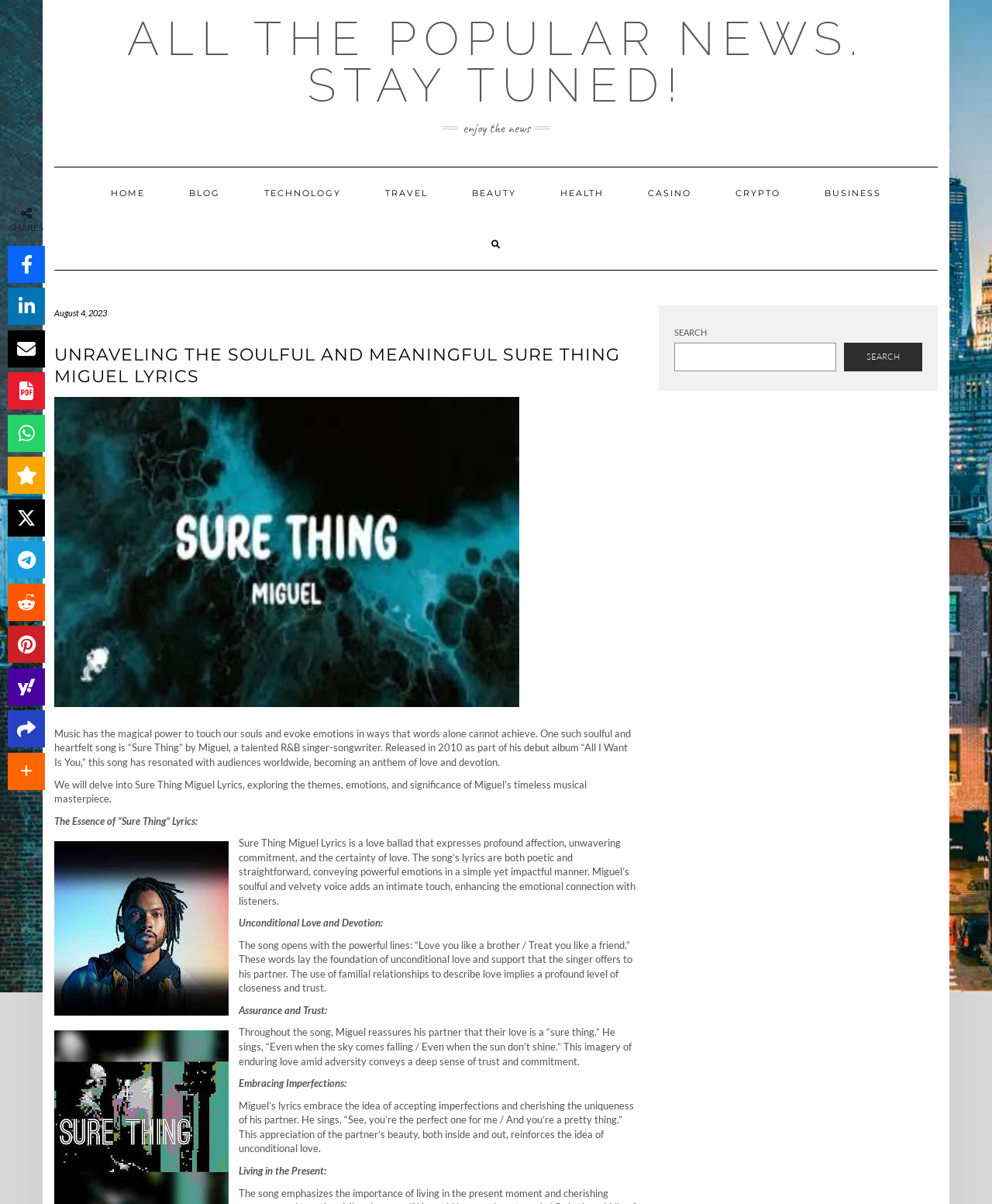Please identify the webpage's heading and generate its text content.

UNRAVELING THE SOULFUL AND MEANINGFUL SURE THING MIGUEL LYRICS